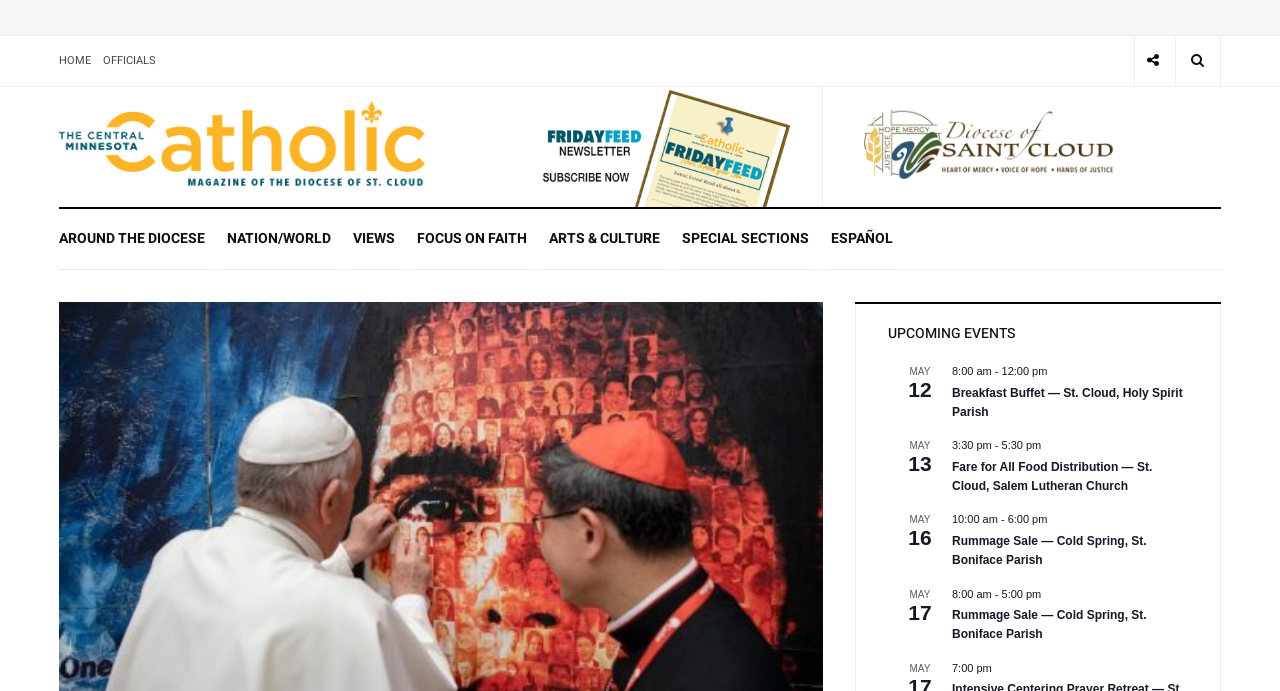Using the given element description, provide the bounding box coordinates (top-left x, top-left y, bottom-right x, bottom-right y) for the corresponding UI element in the screenshot: title="Search"

[0.918, 0.052, 0.953, 0.124]